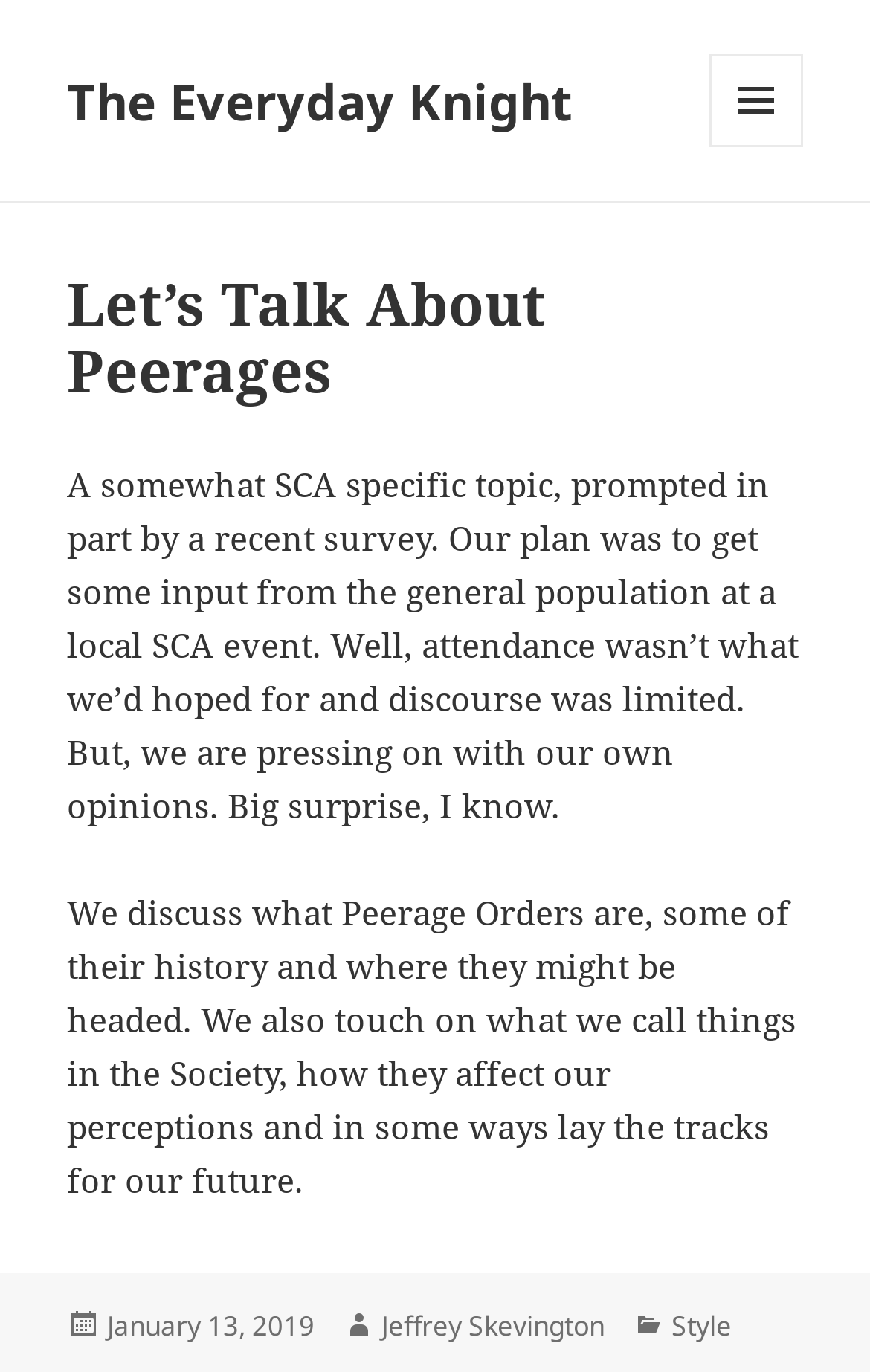Can you find and provide the title of the webpage?

Let’s Talk About Peerages